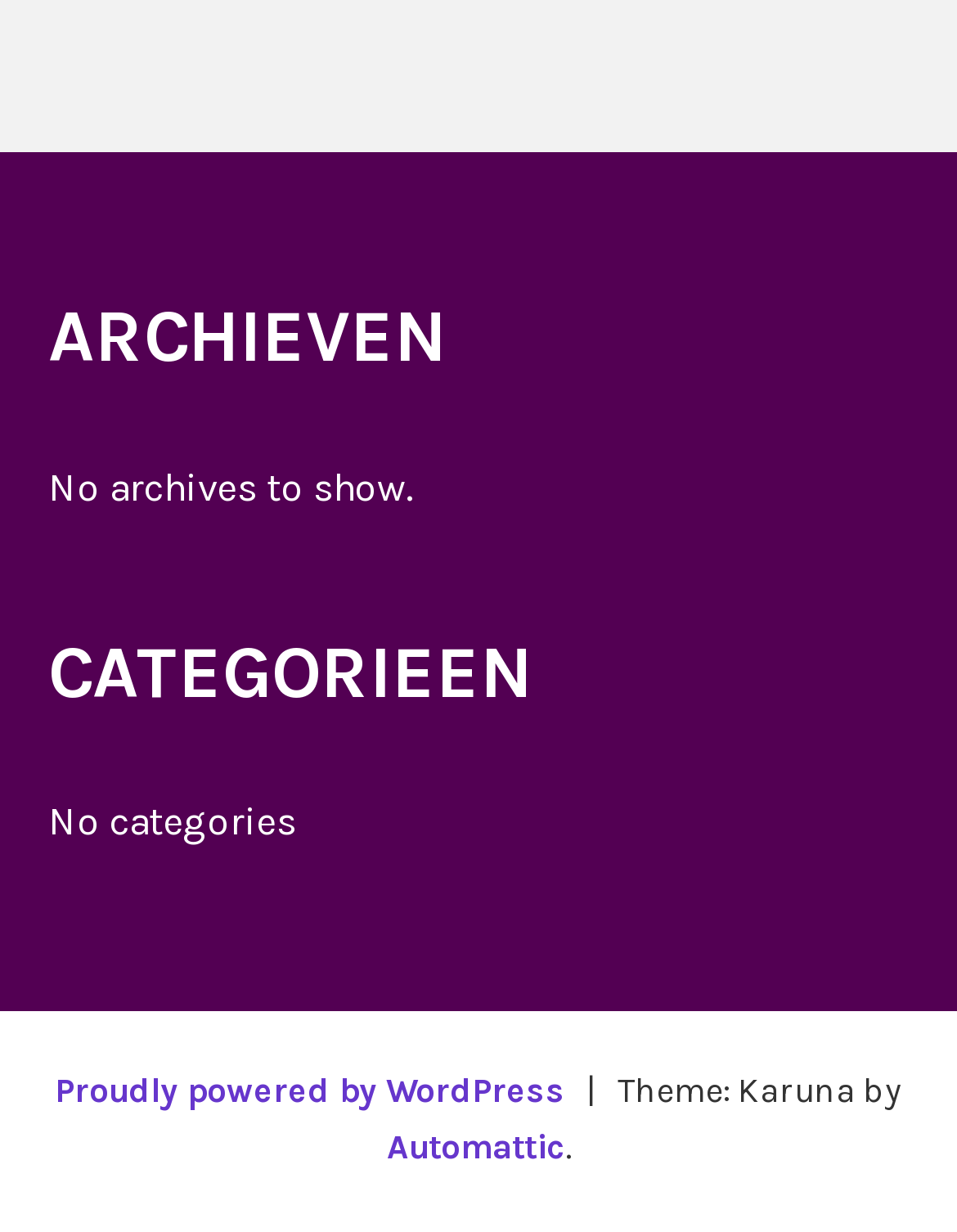Identify the bounding box coordinates of the HTML element based on this description: "Live Chat Operator".

None